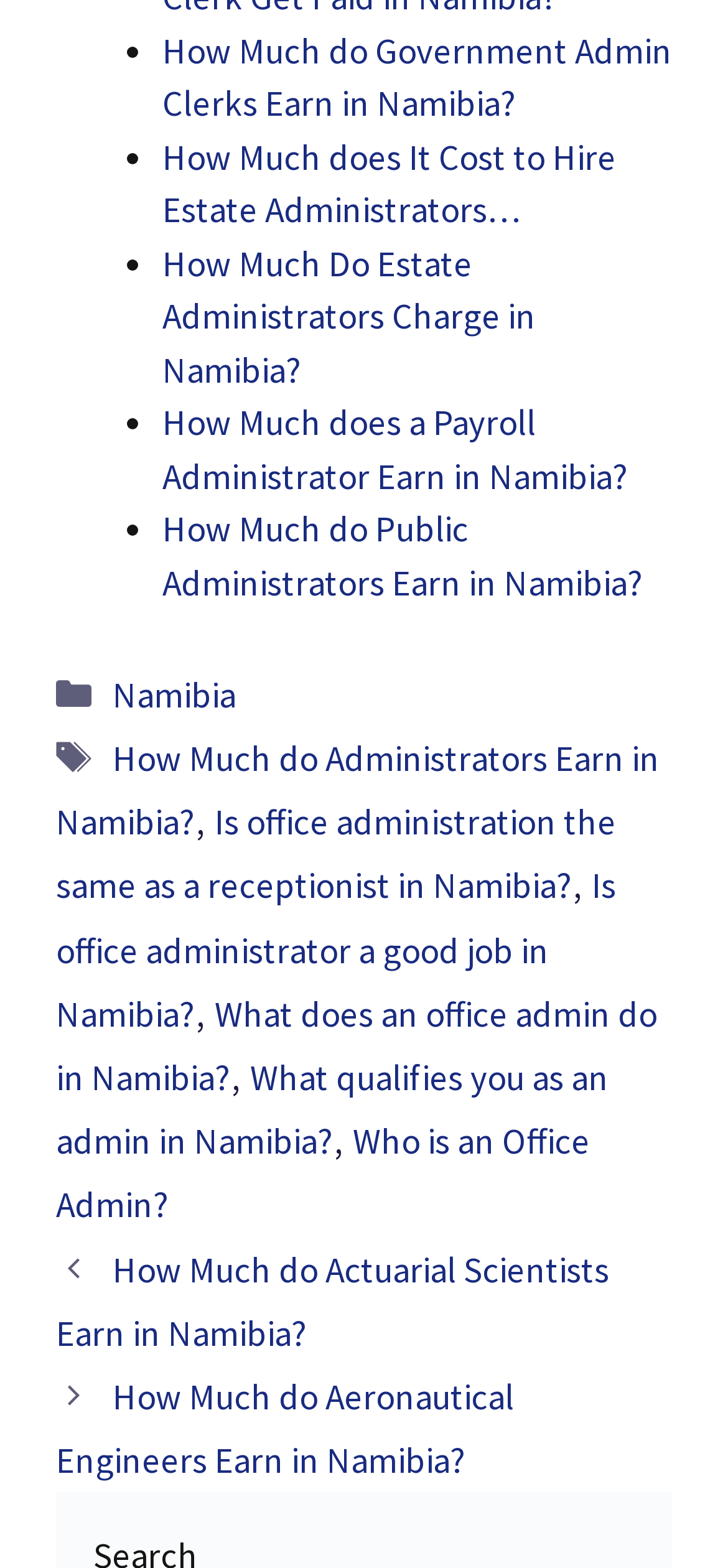Please provide the bounding box coordinate of the region that matches the element description: Namibia. Coordinates should be in the format (top-left x, top-left y, bottom-right x, bottom-right y) and all values should be between 0 and 1.

[0.155, 0.428, 0.324, 0.457]